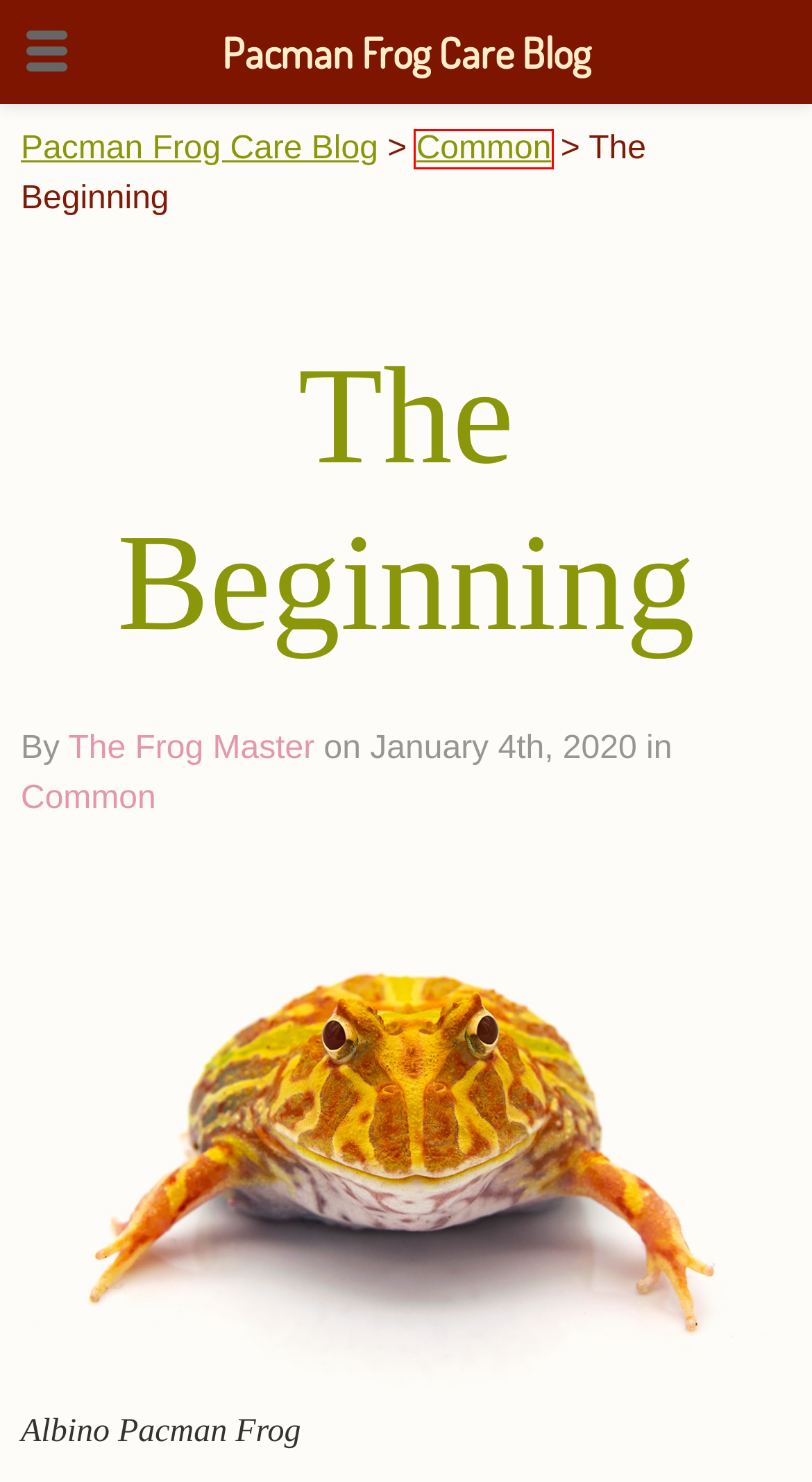Given a webpage screenshot with a UI element marked by a red bounding box, choose the description that best corresponds to the new webpage that will appear after clicking the element. The candidates are:
A. Zoho Implementation And Consulting — United Parts Of Chicago
B. Common Archives — Pacman Frog Care Blog
C. Petco Crystal Lake, IL - Pet Store & Supplies | Petco
D. buy a frog Archives — Pacman Frog Care Blog
E. Pacman Frog Care Sheet, Feeding, Terrarium Setup, and FUN!
F. Cookie Consent Error | Resolve Issues Instantly - CloudStinger
G. Pac-Man Frog Resources — Pacman Frog Care Blog
H. Disclaimer — Pacman Frog Care Blog

B